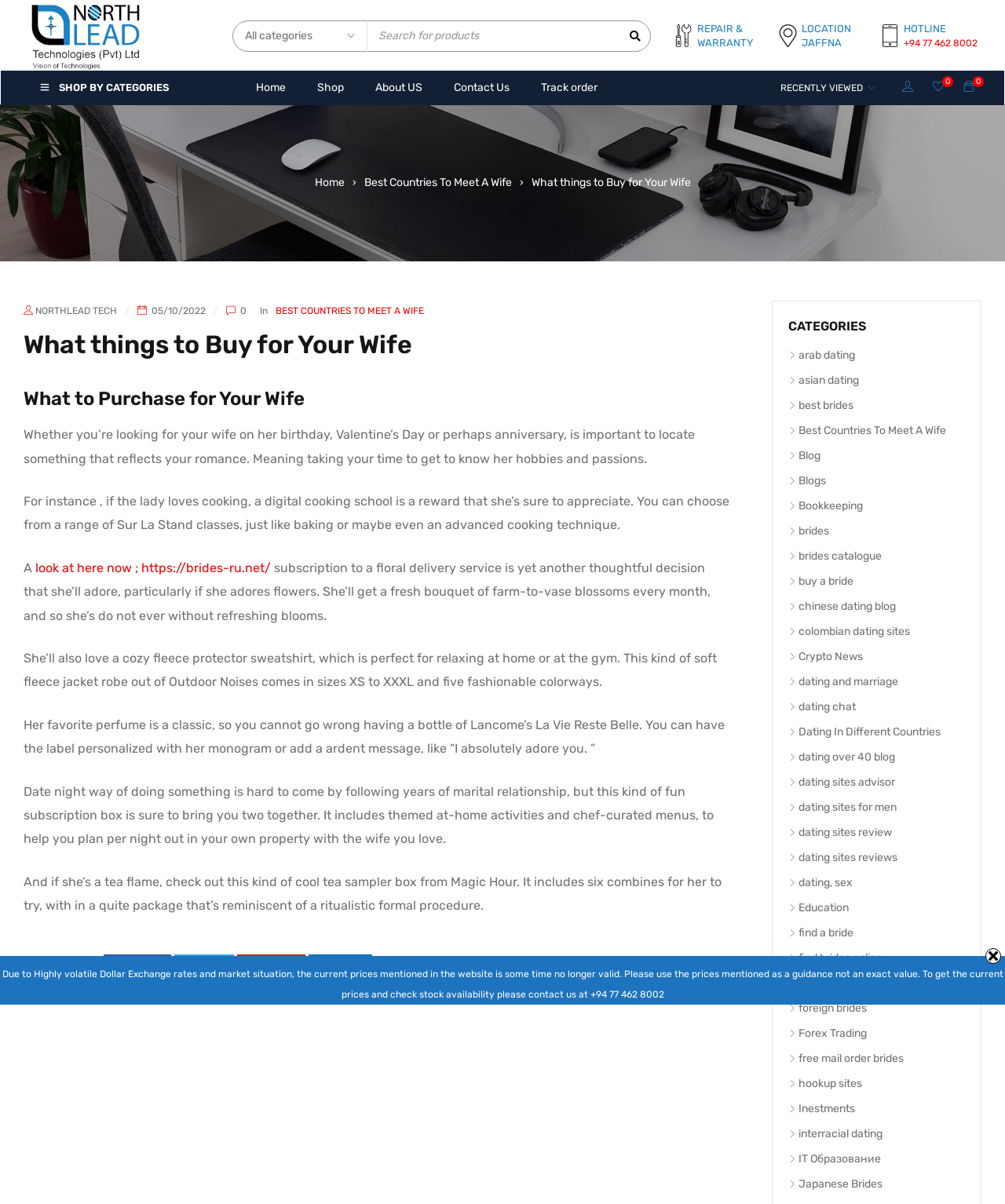Create a detailed summary of the webpage's content and design.

This webpage is about gift ideas for wives, specifically on occasions like birthdays, Valentine's Day, and anniversaries. The page is divided into several sections. At the top, there is a navigation bar with links to "Home", "Shop", "About Us", and "Contact Us". Below this, there is a search bar and a section with links to "REPAIR & WARRANTY", "LOCATION JAFFNA", and "HOTLINE" with corresponding images.

The main content of the page is an article with a heading "What to Buy for Your Wife" and a subheading "Whether you’re looking for your wife on her birthday, Valentine’s Day or perhaps anniversary, is important to locate something that reflects your romance." The article suggests various gift ideas, including a digital cooking school, a subscription to a floral delivery service, a cozy fleece protector sweatshirt, and a perfume. Each suggestion is accompanied by a brief description.

On the right side of the page, there is a section with links to various categories, including "arab dating", "asian dating", "best brides", and "Blog". There are also social media links to share the content on Facebook, Twitter, Pinterest, and LinkedIn.

At the bottom of the page, there is a section with more links to categories, including "Crypto News", "Dating In Different Countries", and "Forex Trading". Overall, the page provides gift ideas and resources for people looking to surprise their wives on special occasions.